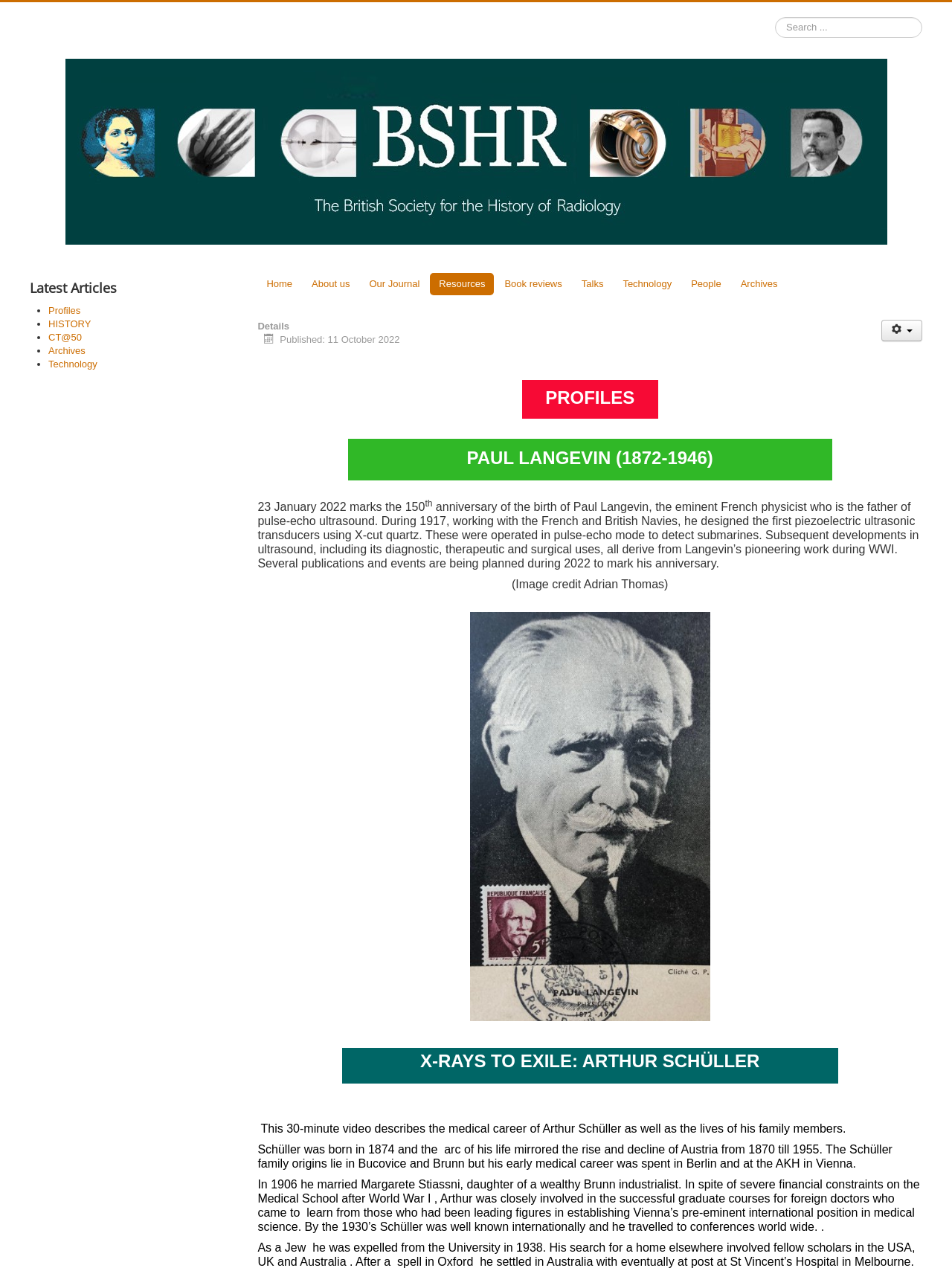Please find the bounding box coordinates of the element's region to be clicked to carry out this instruction: "Learn about Paul Langevin".

[0.365, 0.346, 0.874, 0.379]